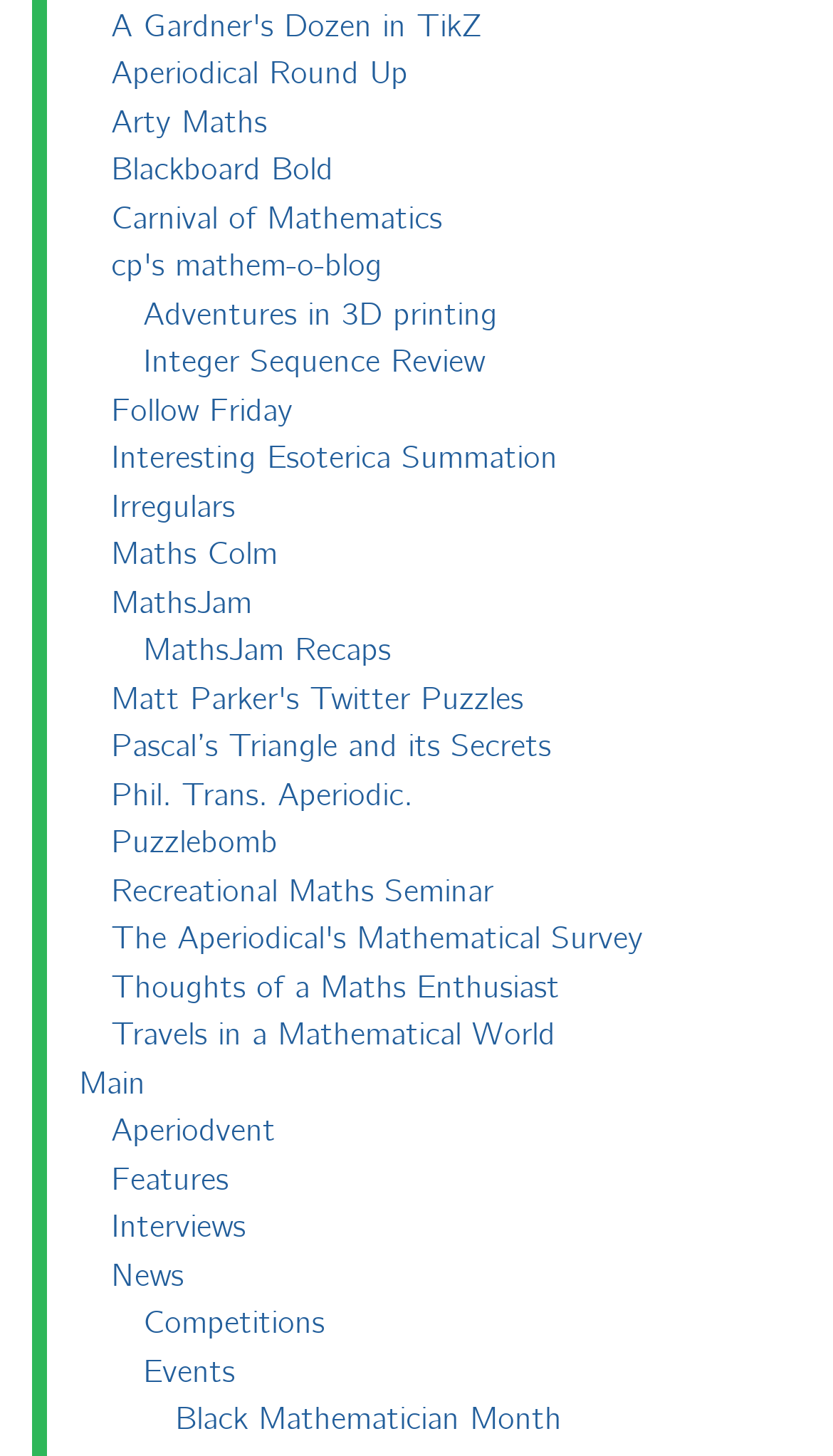What is the name of the event in October?
Please give a detailed and elaborate explanation in response to the question.

I found a link with the text 'Black Mathematician Month' which is located at the bottom of the webpage, suggesting that it is an event in October.